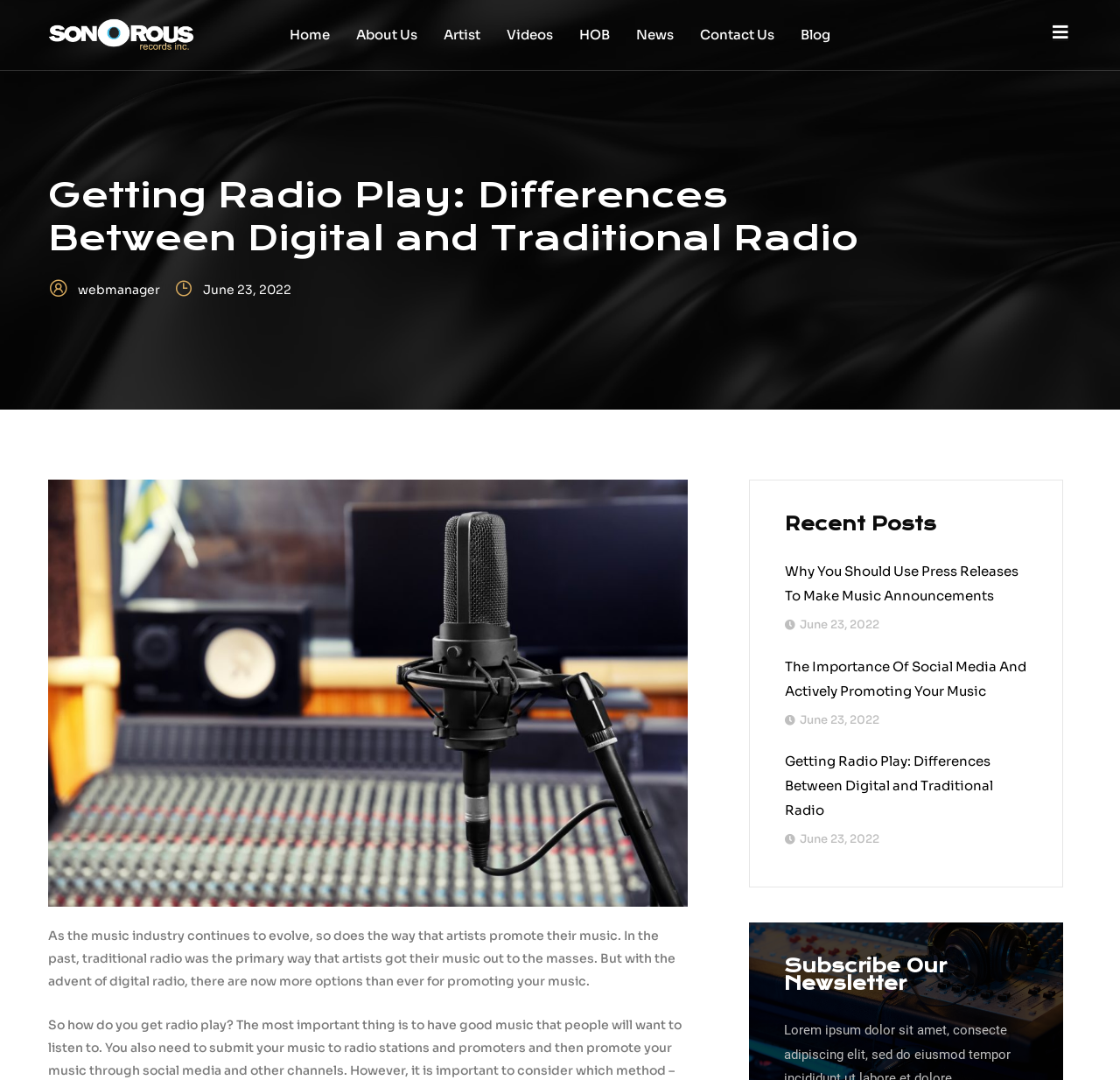Given the webpage screenshot and the description, determine the bounding box coordinates (top-left x, top-left y, bottom-right x, bottom-right y) that define the location of the UI element matching this description: News

[0.556, 0.008, 0.613, 0.057]